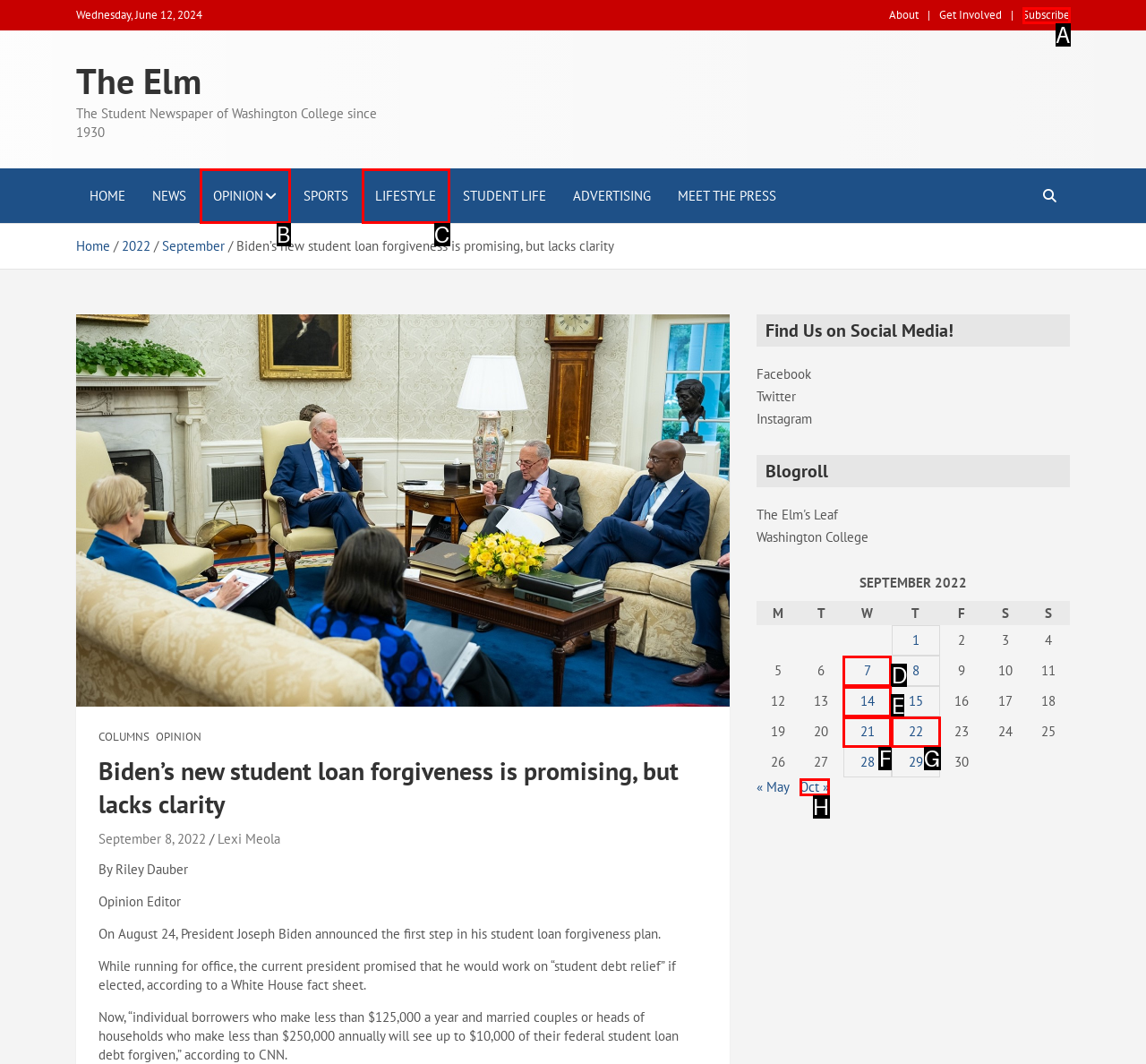Find the option that matches this description: 21
Provide the corresponding letter directly.

F